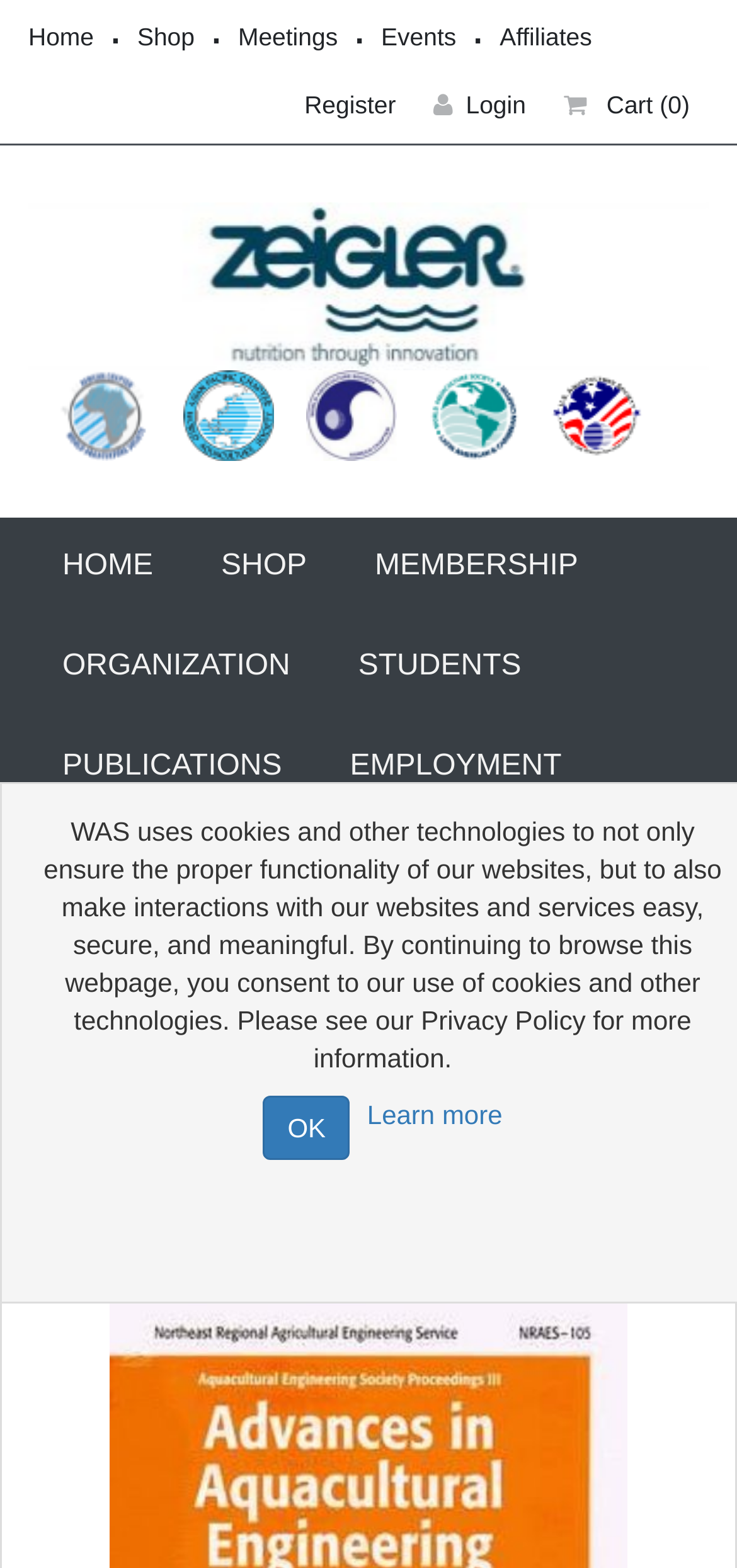How many images are there on the webpage?
Using the image, answer in one word or phrase.

9